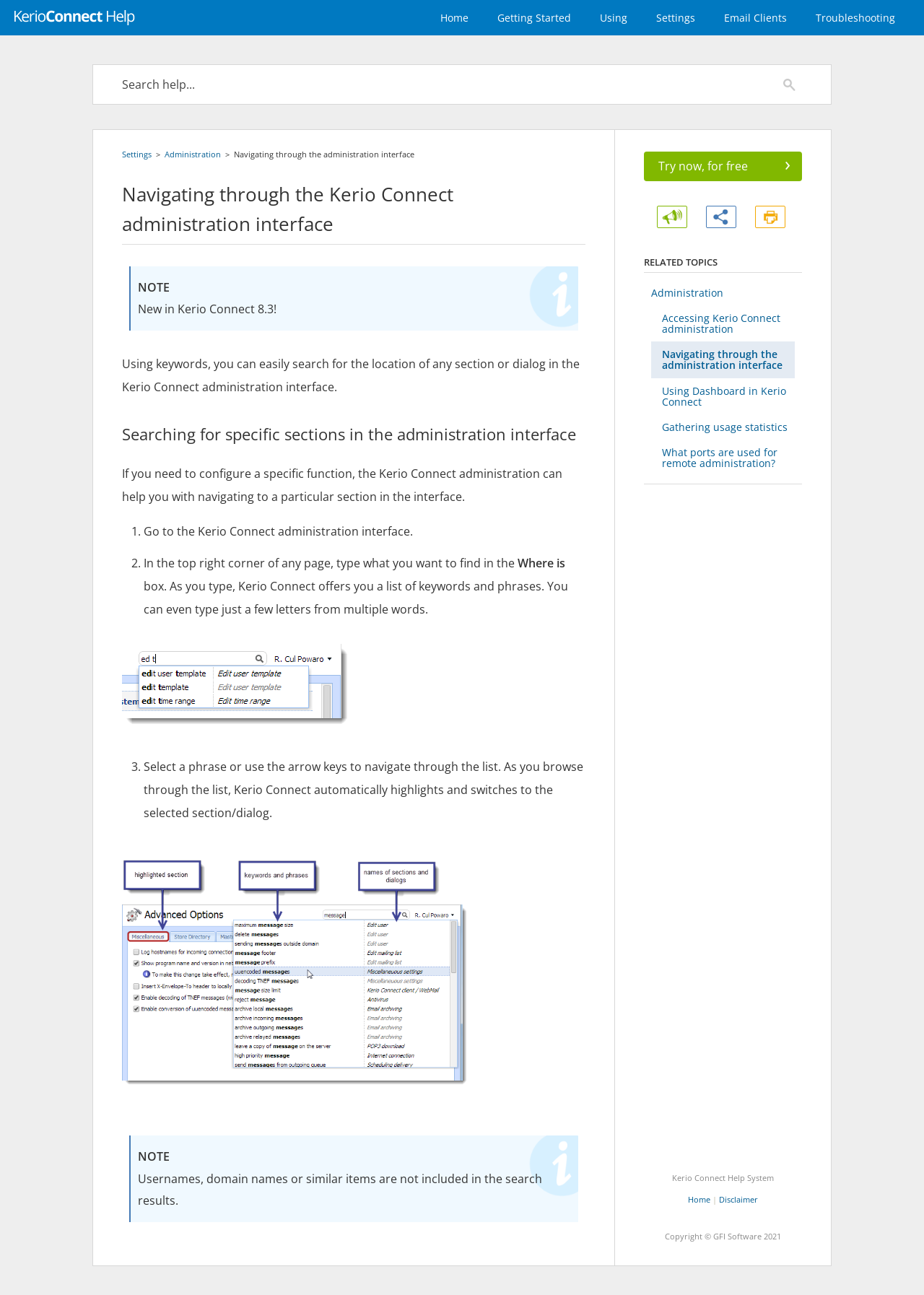What is the copyright information at the bottom of the webpage?
Using the visual information from the image, give a one-word or short-phrase answer.

GFI Software 2021